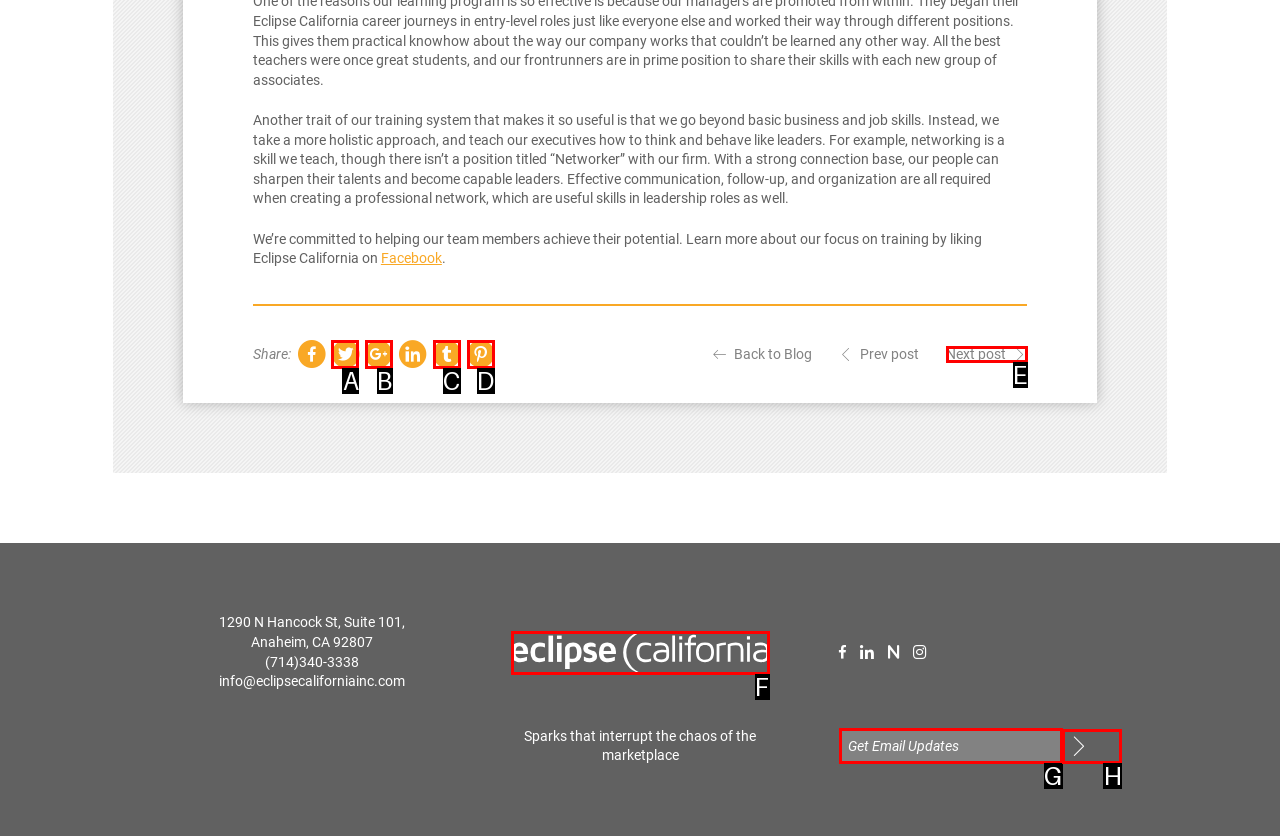Which lettered option should be clicked to achieve the task: Enter email to get updates? Choose from the given choices.

G